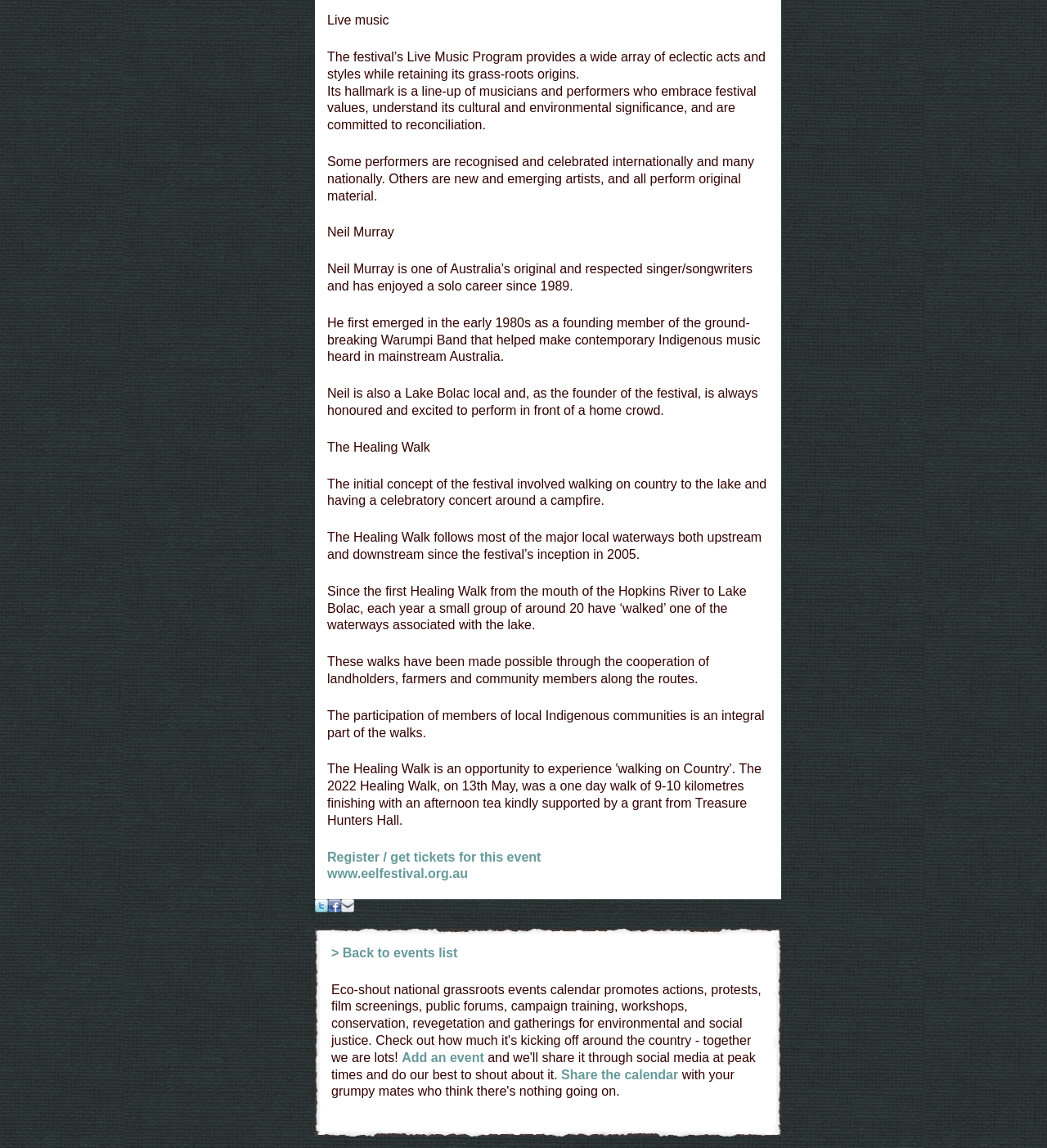What is the name of the organization promoting environmental and social justice events?
Please respond to the question thoroughly and include all relevant details.

The answer can be found in the LayoutTableCell element with the text describing Eco-shout as a national grassroots events calendar promoting actions, protests, film screenings, public forums, campaign training, workshops, conservation, revegetation, and gatherings for environmental and social justice.